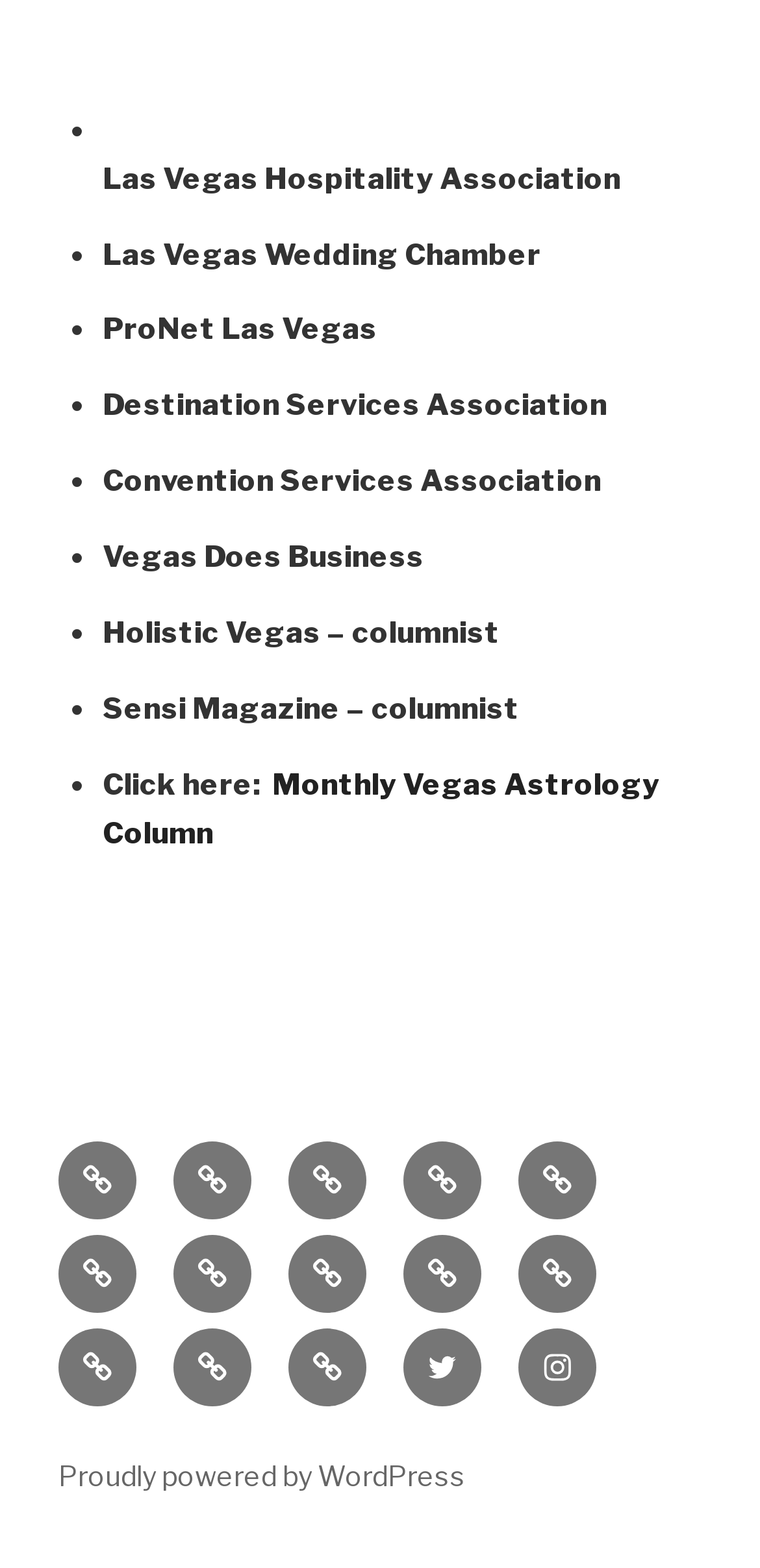What is the platform that powers this website?
From the screenshot, provide a brief answer in one word or phrase.

WordPress